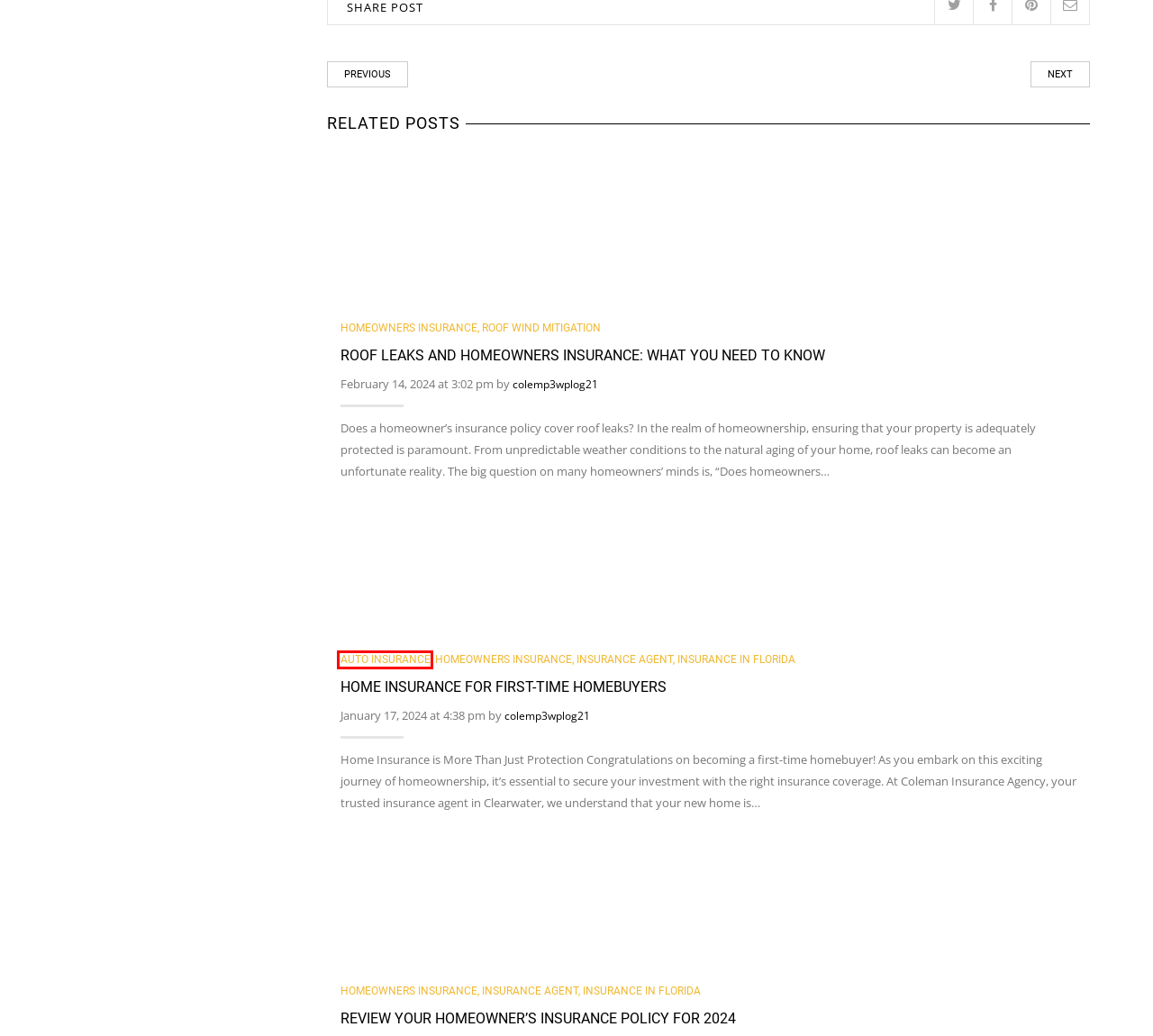Review the screenshot of a webpage that includes a red bounding box. Choose the most suitable webpage description that matches the new webpage after clicking the element within the red bounding box. Here are the candidates:
A. Insurance Agent Archives - Coleman Insurance
B. Review Your Homeowner's Insurance Policy for 2024
C. Does Homeowners Insurance Cover Roof Leaks?
D. How to Find the Best Home Flood Insurance - Coleman Insurance
E. Roof Wind Mitigation Archives - Coleman Insurance
F. Mobile Home Park Insurance - How to Choose the Right Insurance Agent
G. Auto Insurance Archives - Coleman Insurance
H. Home Insurance for First-Time Homebuyers - Coleman Insurance

G